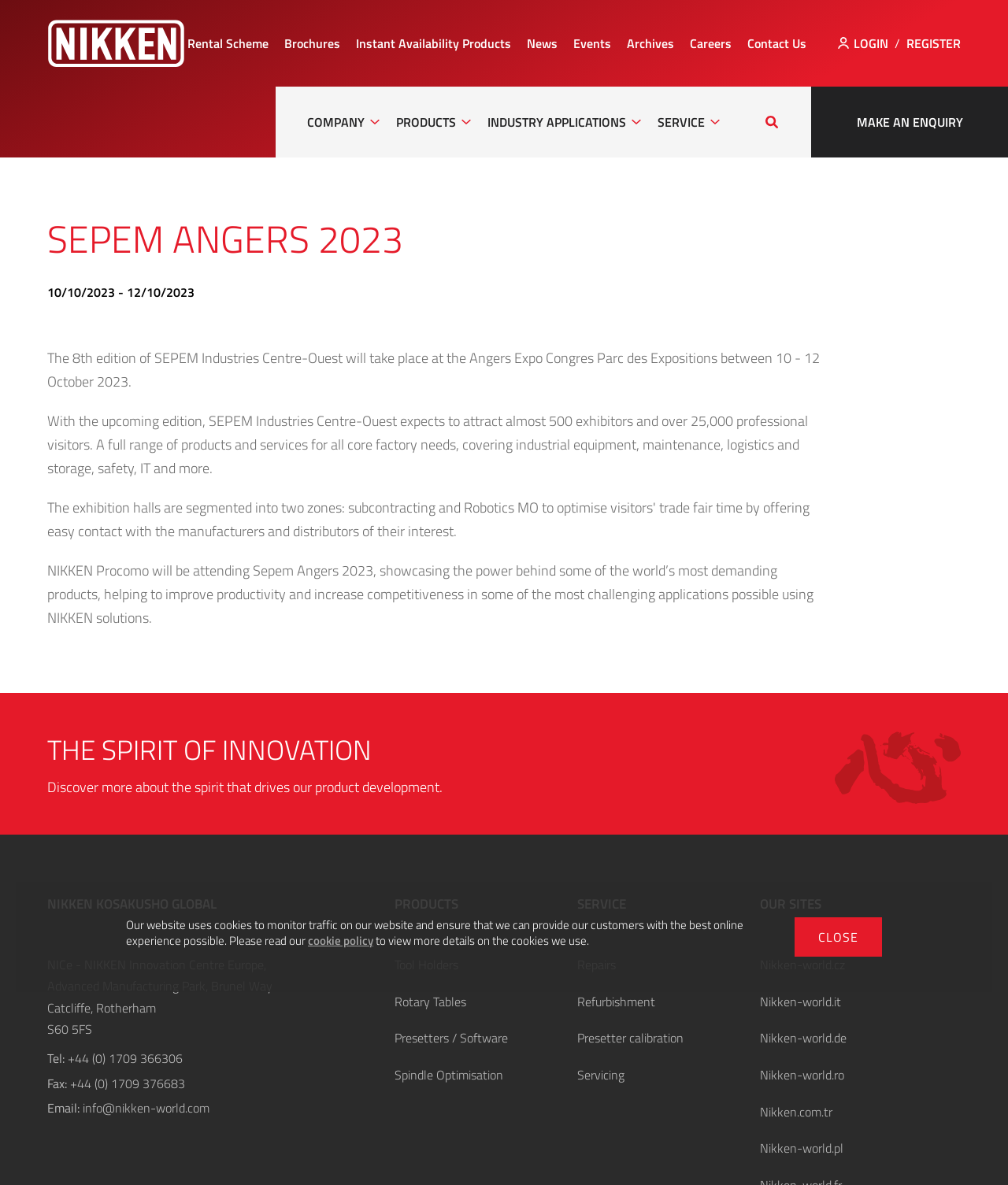What company is attending the SEPEM Angers 2023 event?
Provide a detailed answer to the question, using the image to inform your response.

According to the webpage, NIKKEN Procomo will be attending the SEPEM Angers 2023 event, showcasing their products and solutions.